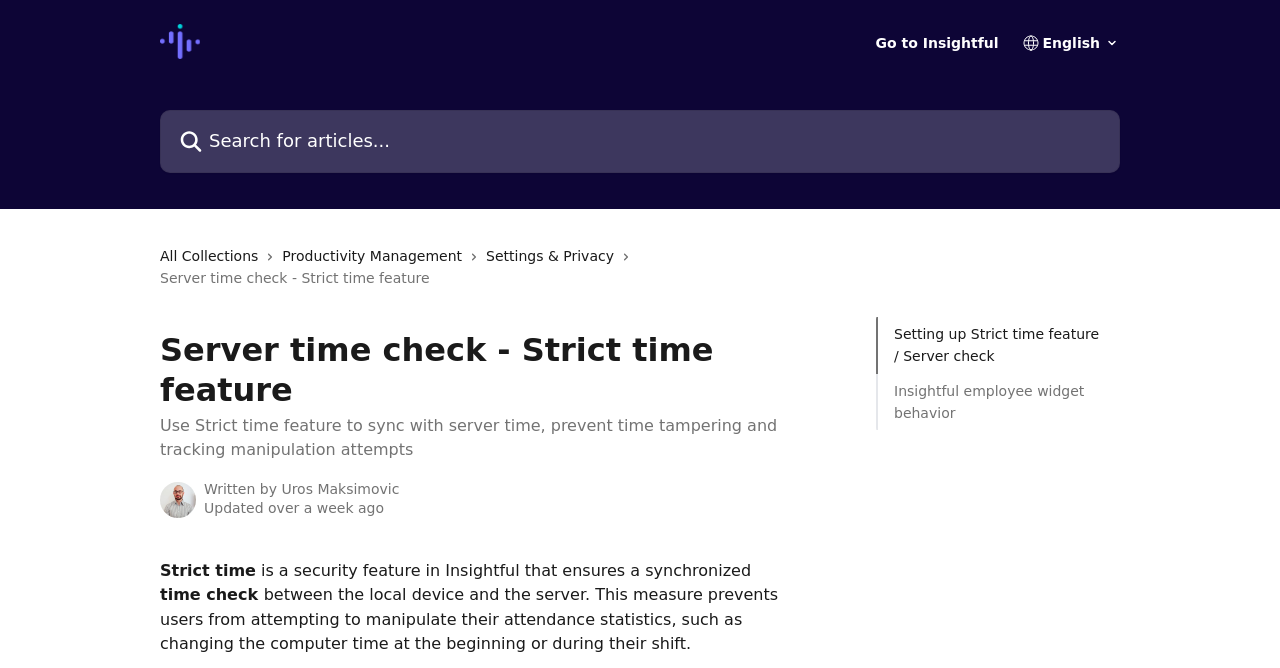Locate the bounding box coordinates of the area where you should click to accomplish the instruction: "View All Collections".

[0.125, 0.366, 0.208, 0.4]